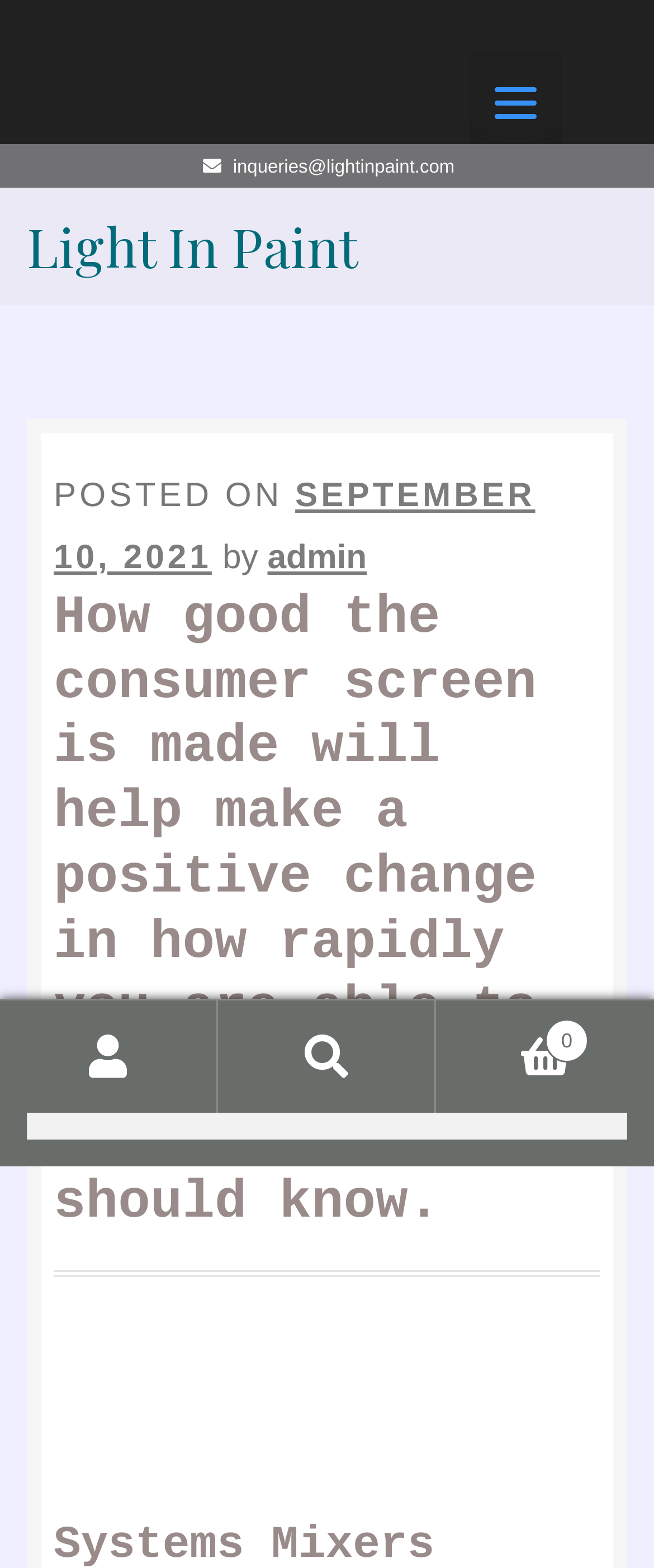Specify the bounding box coordinates of the area to click in order to execute this command: 'Search for something'. The coordinates should consist of four float numbers ranging from 0 to 1, and should be formatted as [left, top, right, bottom].

[0.041, 0.672, 0.959, 0.727]